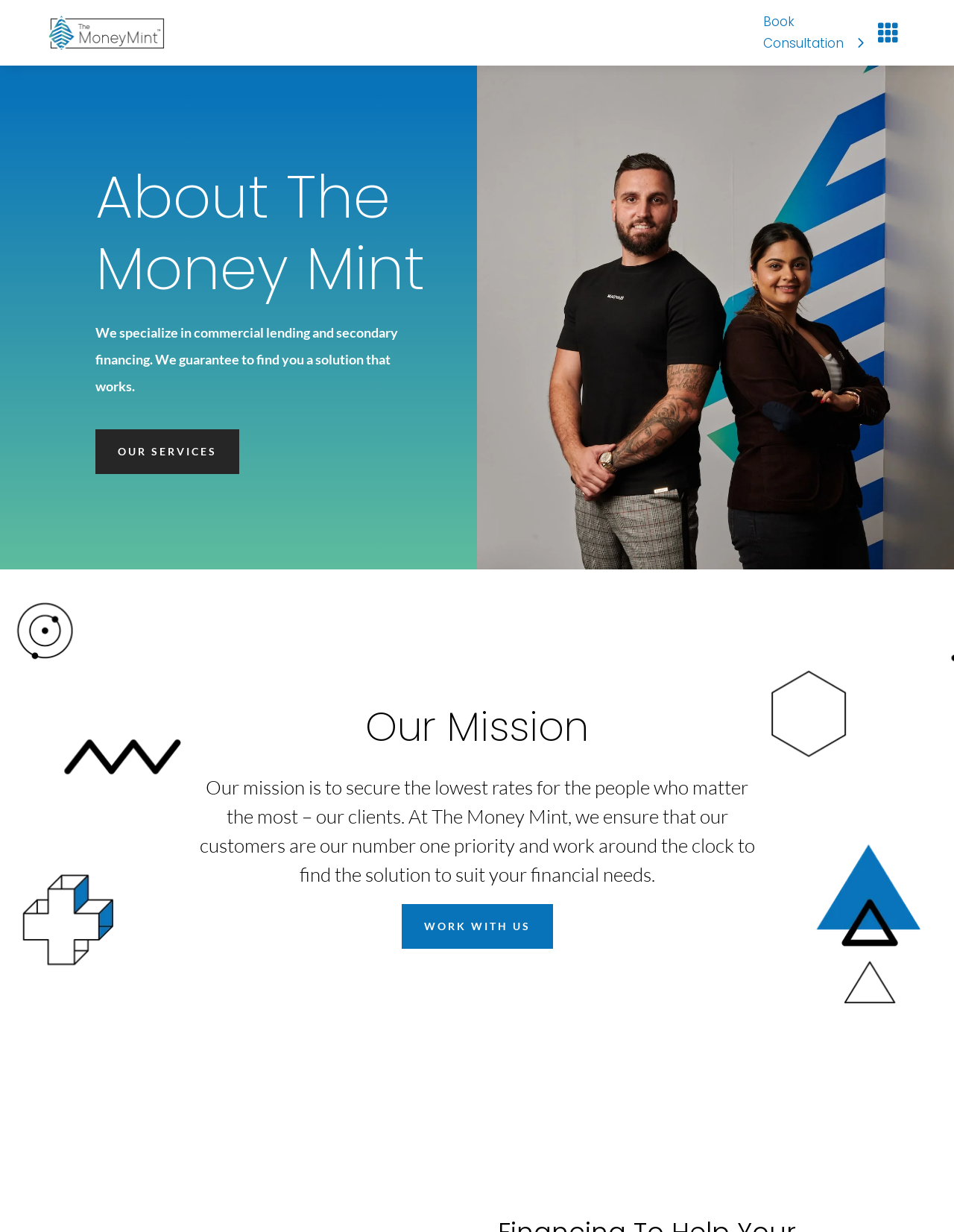Answer the question in one word or a short phrase:
What is the tone of the company's message?

Helpful and solution-focused